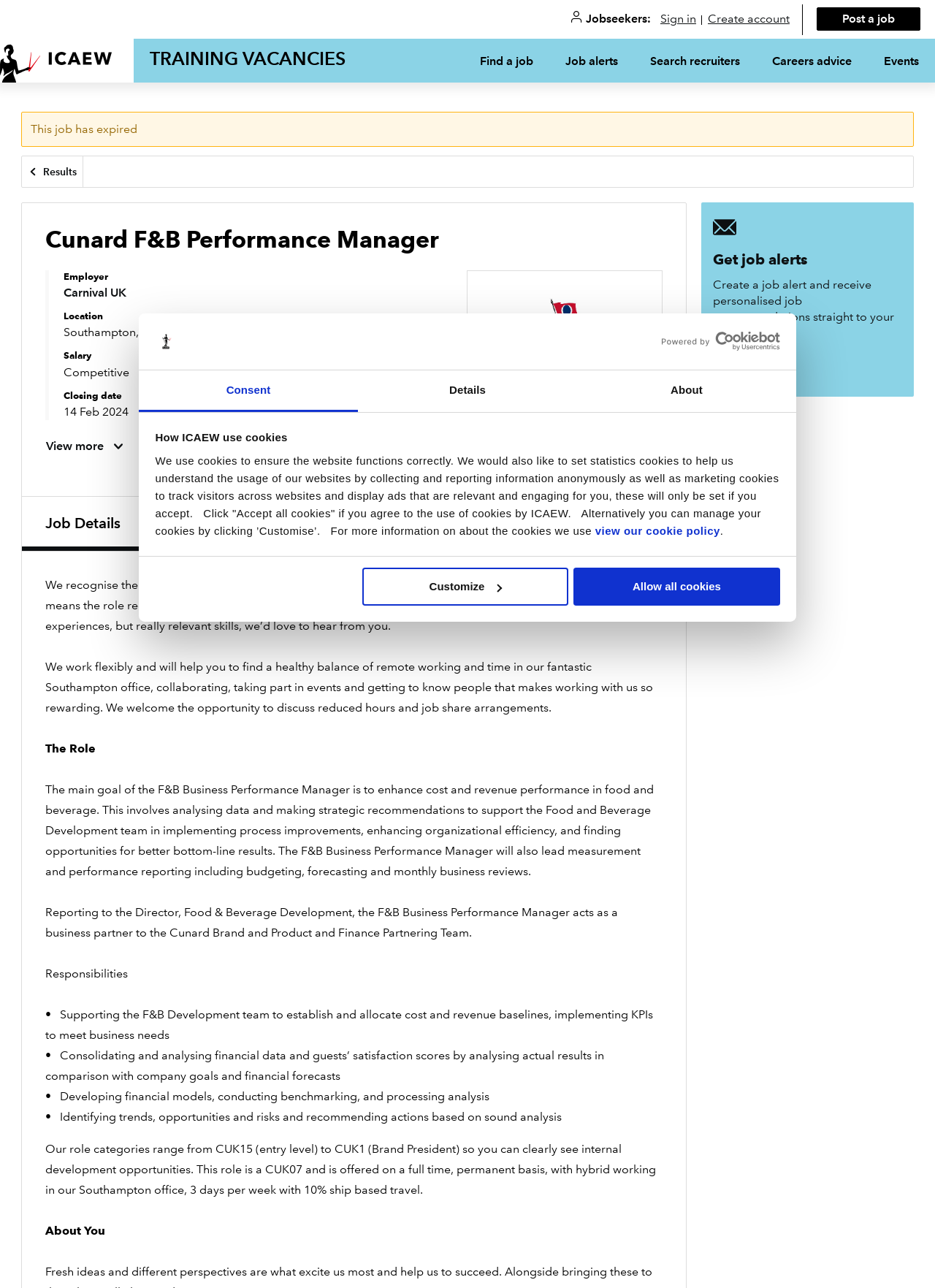Please identify the coordinates of the bounding box that should be clicked to fulfill this instruction: "Save job to shortlist".

[0.549, 0.308, 0.596, 0.335]